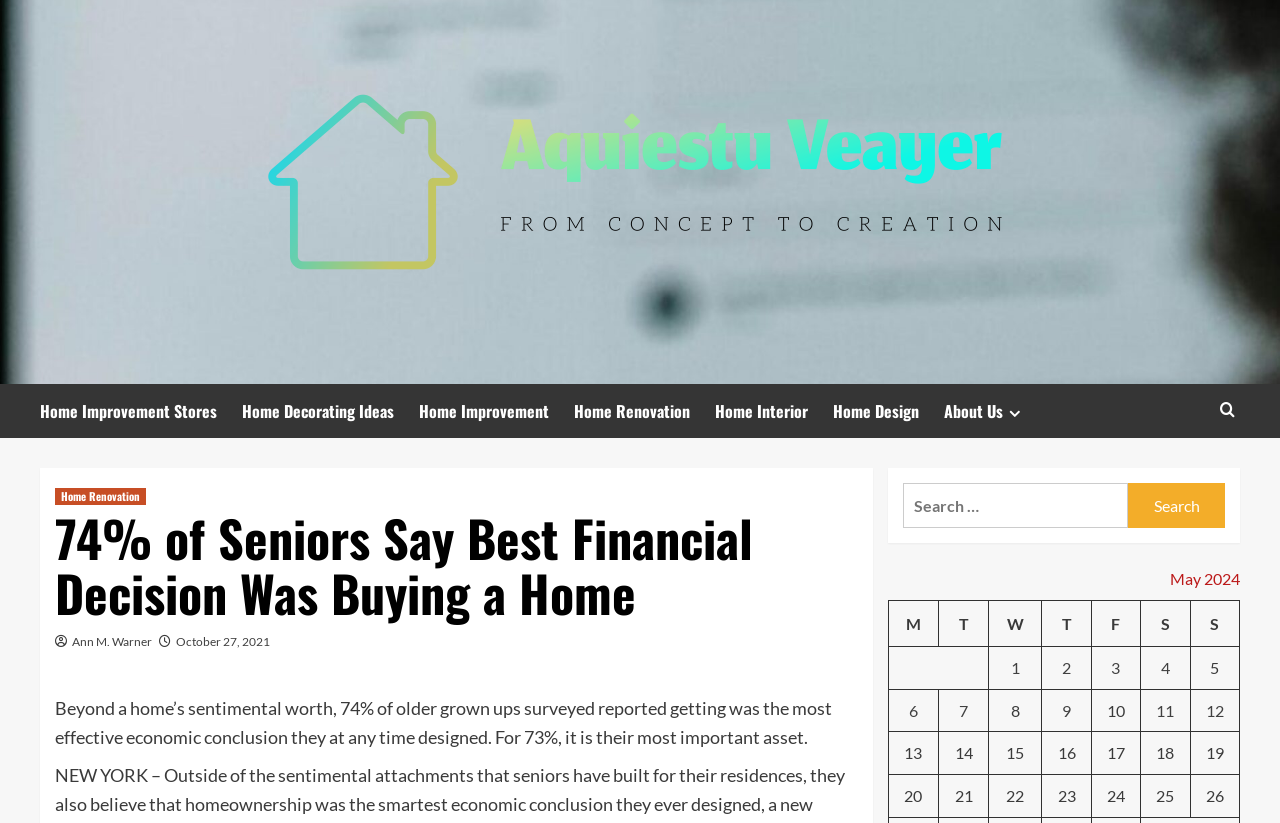Determine the bounding box coordinates of the UI element that matches the following description: "Home Improvement". The coordinates should be four float numbers between 0 and 1 in the format [left, top, right, bottom].

[0.327, 0.467, 0.448, 0.532]